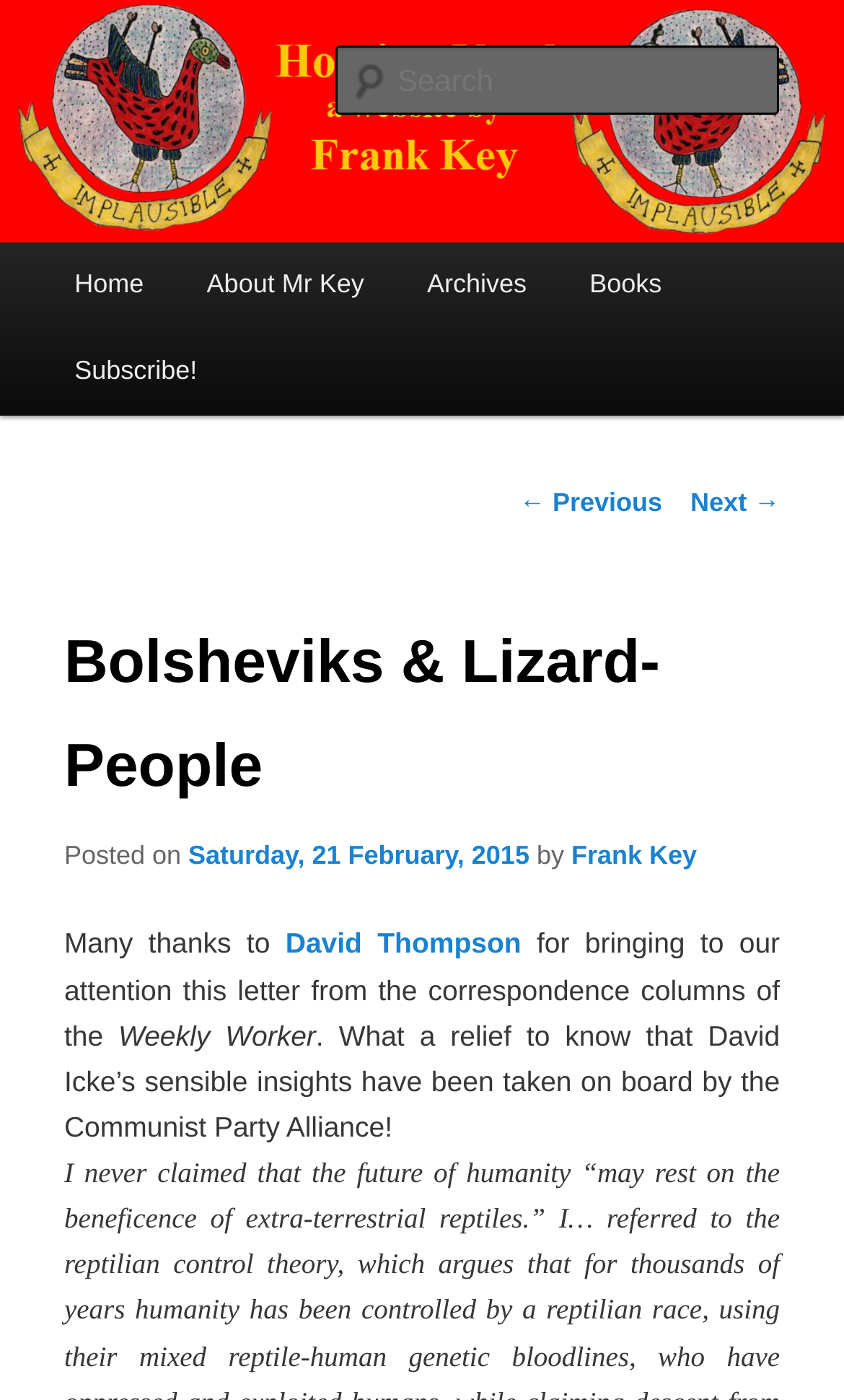Based on the element description, predict the bounding box coordinates (top-left x, top-left y, bottom-right x, bottom-right y) for the UI element in the screenshot: Books

[0.661, 0.174, 0.821, 0.236]